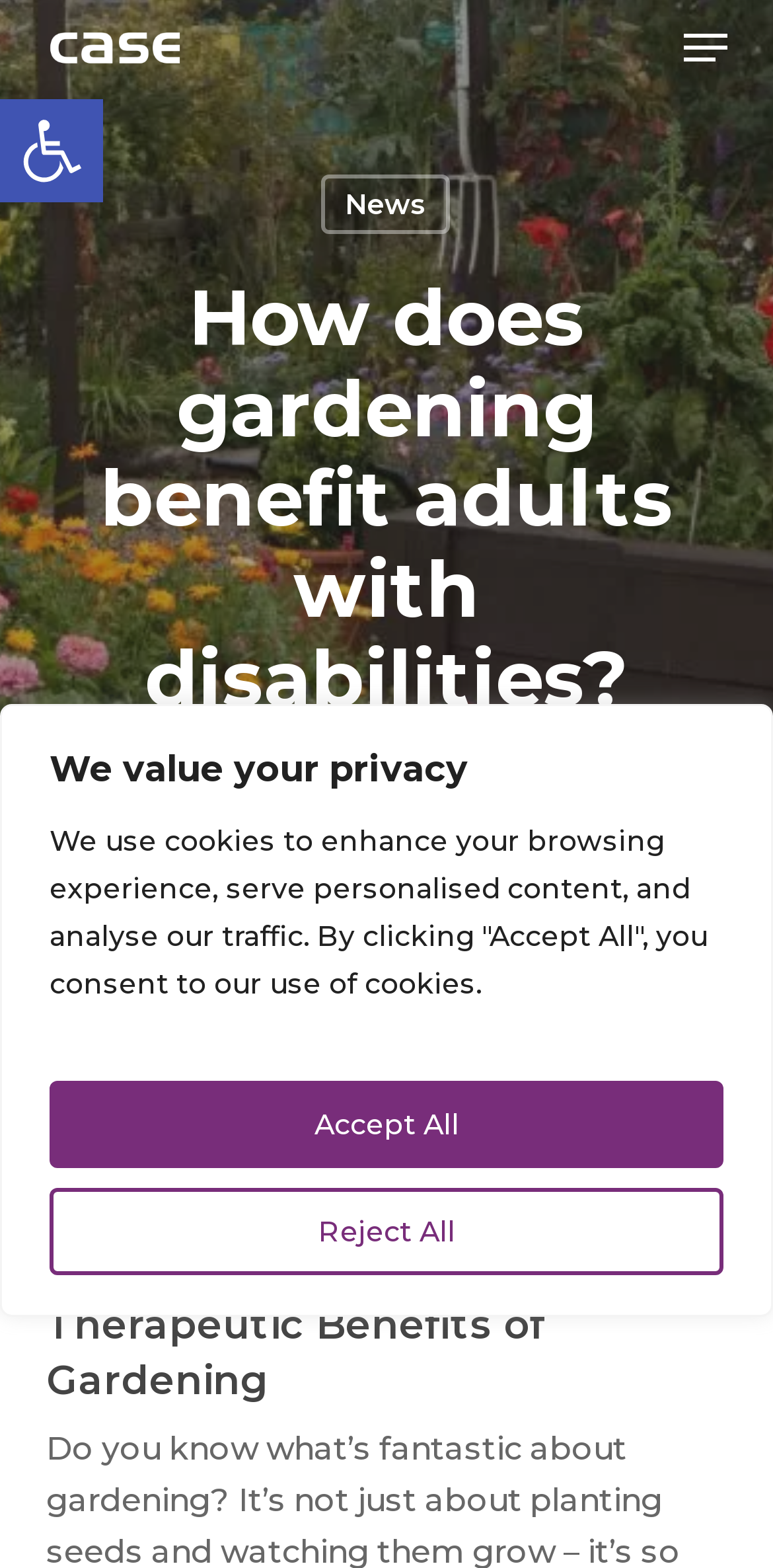What is the organization providing the service?
Using the image as a reference, give a one-word or short phrase answer.

Case Training Hull